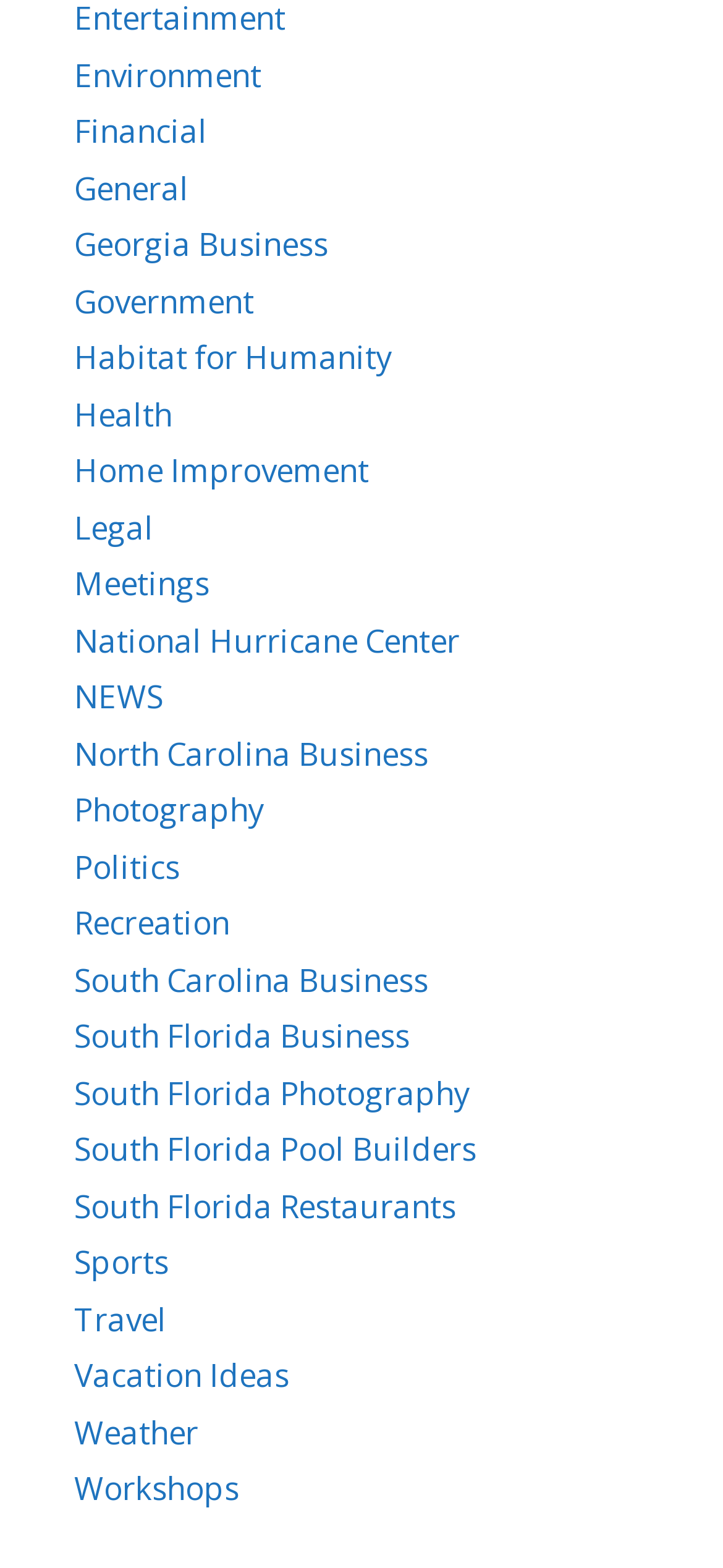Select the bounding box coordinates of the element I need to click to carry out the following instruction: "Explore Habitat for Humanity".

[0.103, 0.215, 0.544, 0.242]